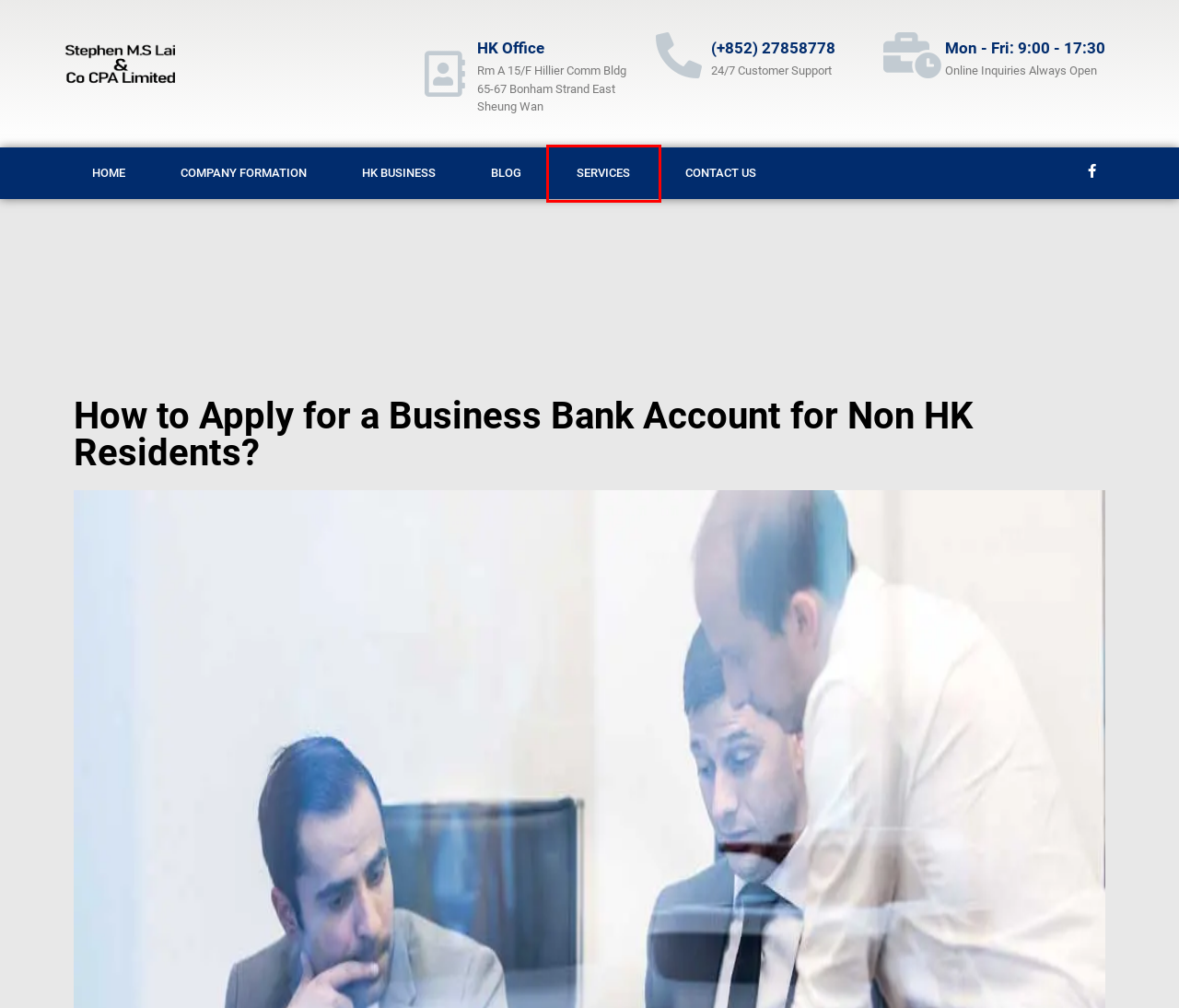Examine the screenshot of a webpage featuring a red bounding box and identify the best matching webpage description for the new page that results from clicking the element within the box. Here are the options:
A. Contact Us - Global Business Setup Company
B. Find the Best Country to Setup Your Business in 2023
C. Renewal Your Hong Kong Company
D. Blog
E. About Us - Global Business Setup Company
F. Services
G. Hong Kong Company Set up | Company Formation | Registration
H. Hk Business

F